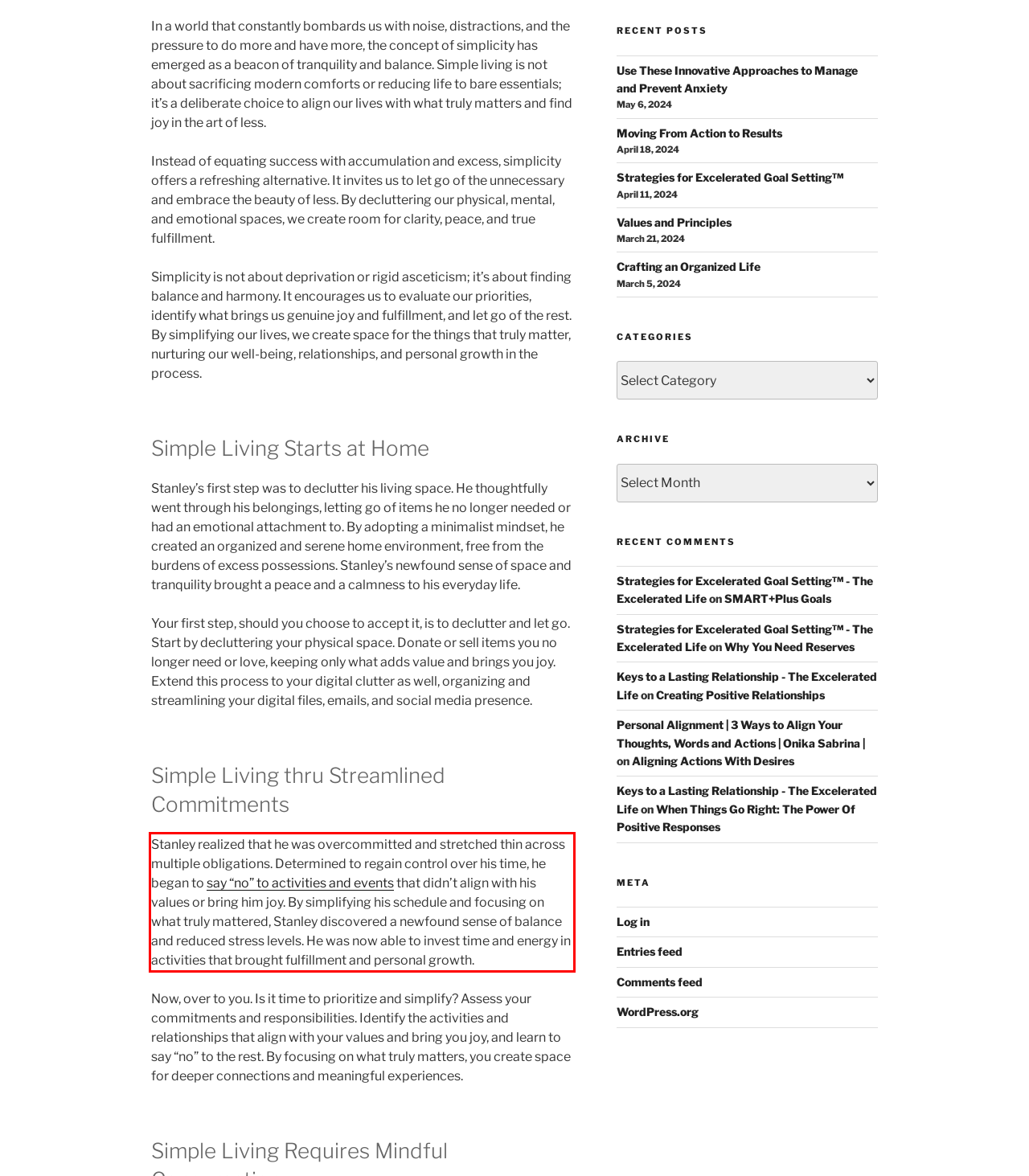You have a screenshot of a webpage, and there is a red bounding box around a UI element. Utilize OCR to extract the text within this red bounding box.

Stanley realized that he was overcommitted and stretched thin across multiple obligations. Determined to regain control over his time, he began to say “no” to activities and events that didn’t align with his values or bring him joy. By simplifying his schedule and focusing on what truly mattered, Stanley discovered a newfound sense of balance and reduced stress levels. He was now able to invest time and energy in activities that brought fulfillment and personal growth.